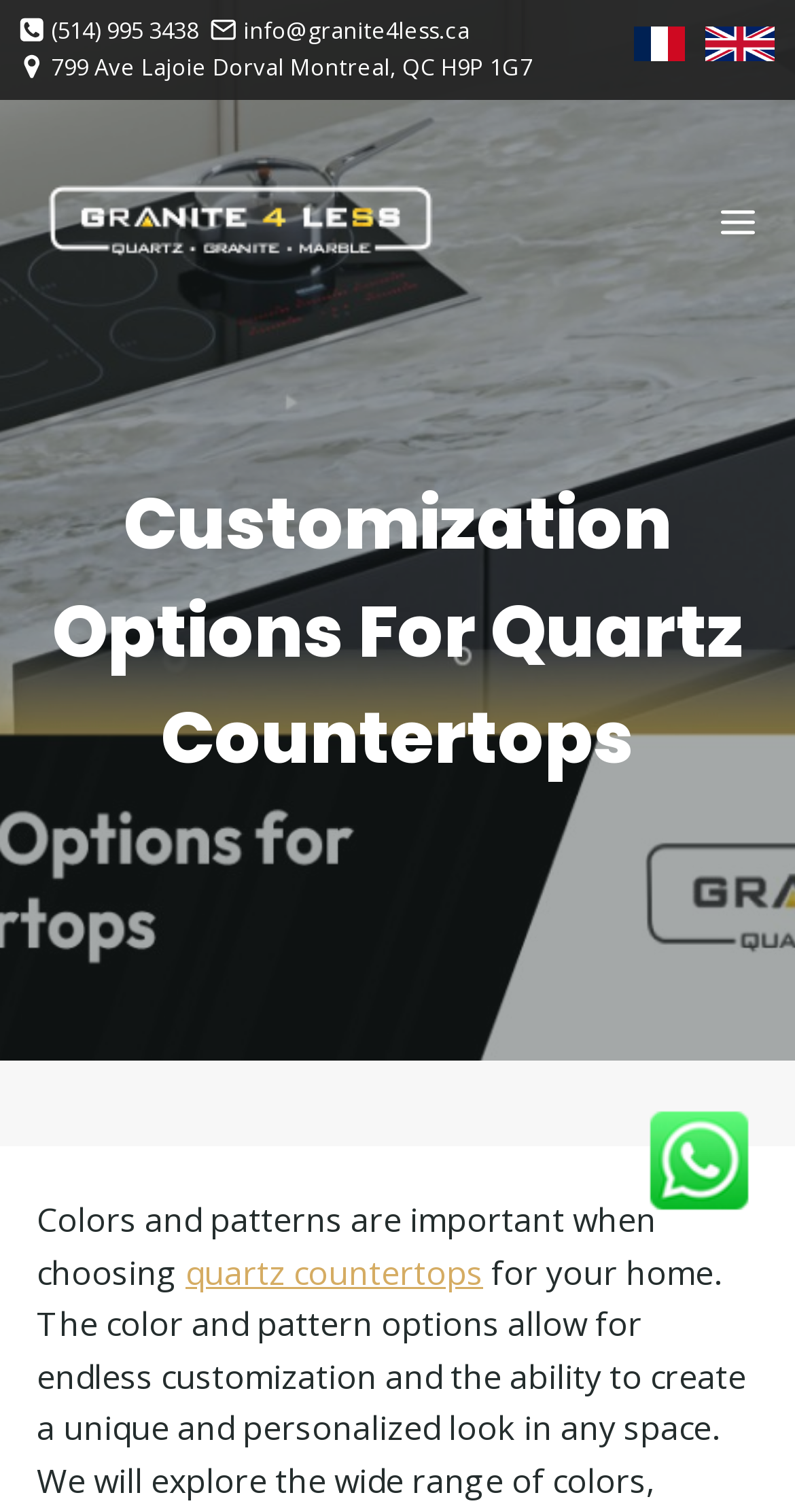What is the company name of the website?
Make sure to answer the question with a detailed and comprehensive explanation.

I found the company name by looking at the top section of the webpage, where the logo is displayed. The logo has the text 'Granite4Less' written on it.